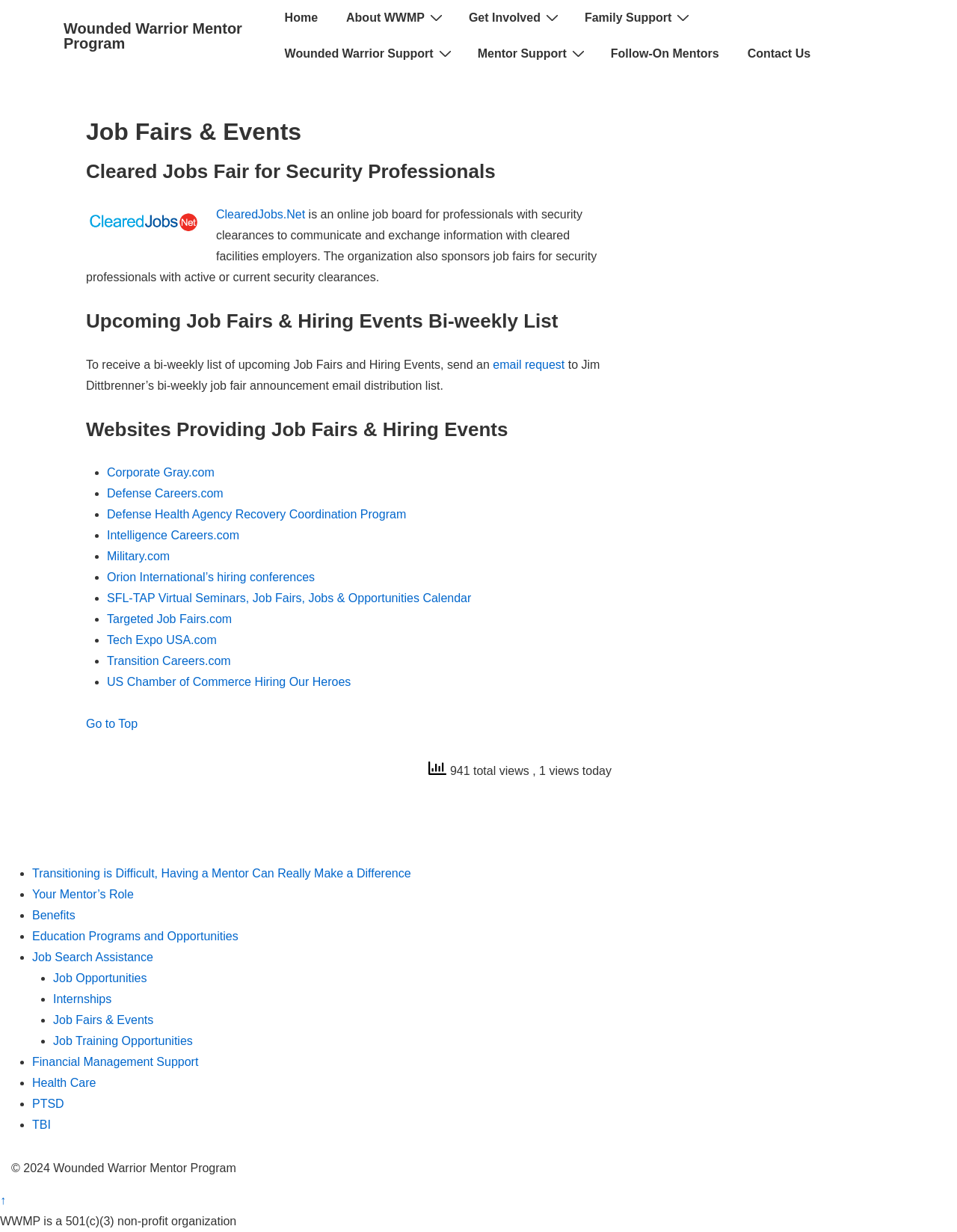Please locate the bounding box coordinates of the element that should be clicked to achieve the given instruction: "Click on the 'Home' link".

[0.283, 0.0, 0.346, 0.029]